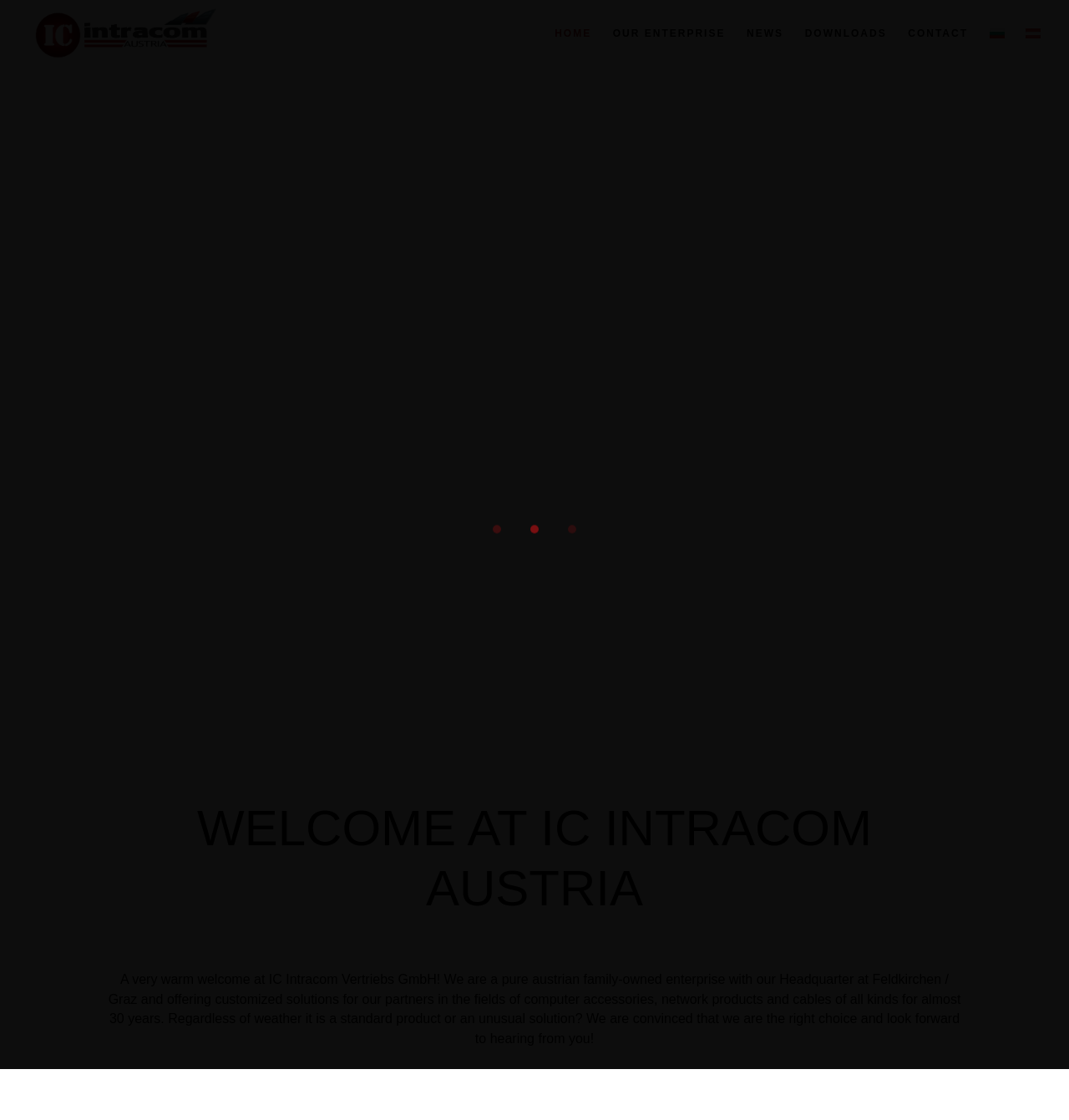What is the location of the company?
Using the information from the image, answer the question thoroughly.

The location of the company can be found in the StaticText element which mentions 'our Headquarter at Feldkirchen / Graz'. This suggests that the company is headquartered in Feldkirchen / Graz.